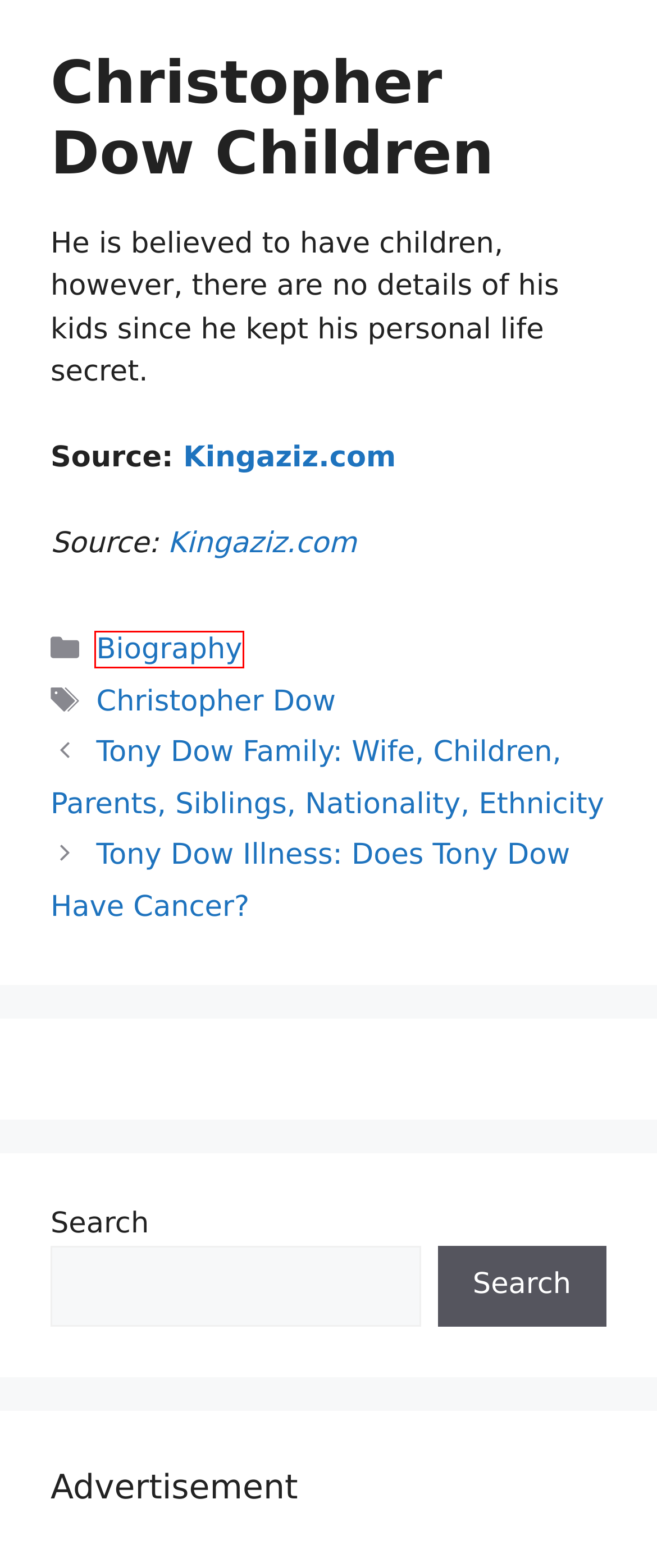Examine the screenshot of a webpage with a red bounding box around a specific UI element. Identify which webpage description best matches the new webpage that appears after clicking the element in the red bounding box. Here are the candidates:
A. Kingaziz | Latest Entertainment News and Lifestyle Website
B. Biography Latest News - Check Out What Is Trending In Biography
C. “Traditional Wedding Done; Glory To God” – Moses Bliss Writes As He Releases Photos
D. Peter Rice Wikipedia, Biography, Age, Height, Weight, Net Worth, Family, Career
E. Dario Franchitti Wiki, Bio, Net Worth, Age, Wife, Children, Parents, Siblings, Height
F. Contact Us - Kingaziz.com
G. Tony Dow Illness: Does Tony Dow Have Cancer?
H. Tony Dow Family: Wife, Children, Parents, Siblings, Nationality, Ethnicity

B